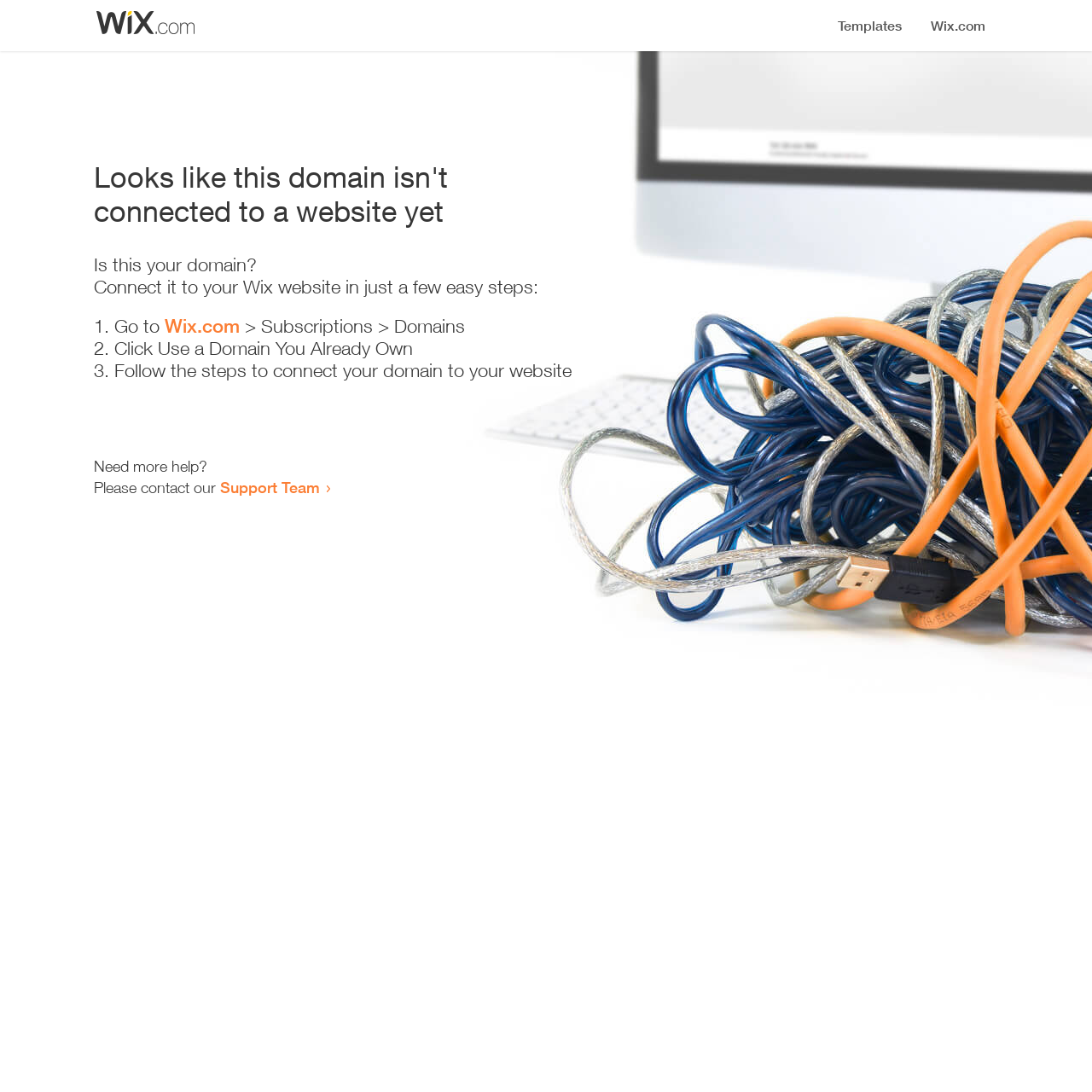Answer the following query concisely with a single word or phrase:
What should the user do if they need more help?

Contact Support Team